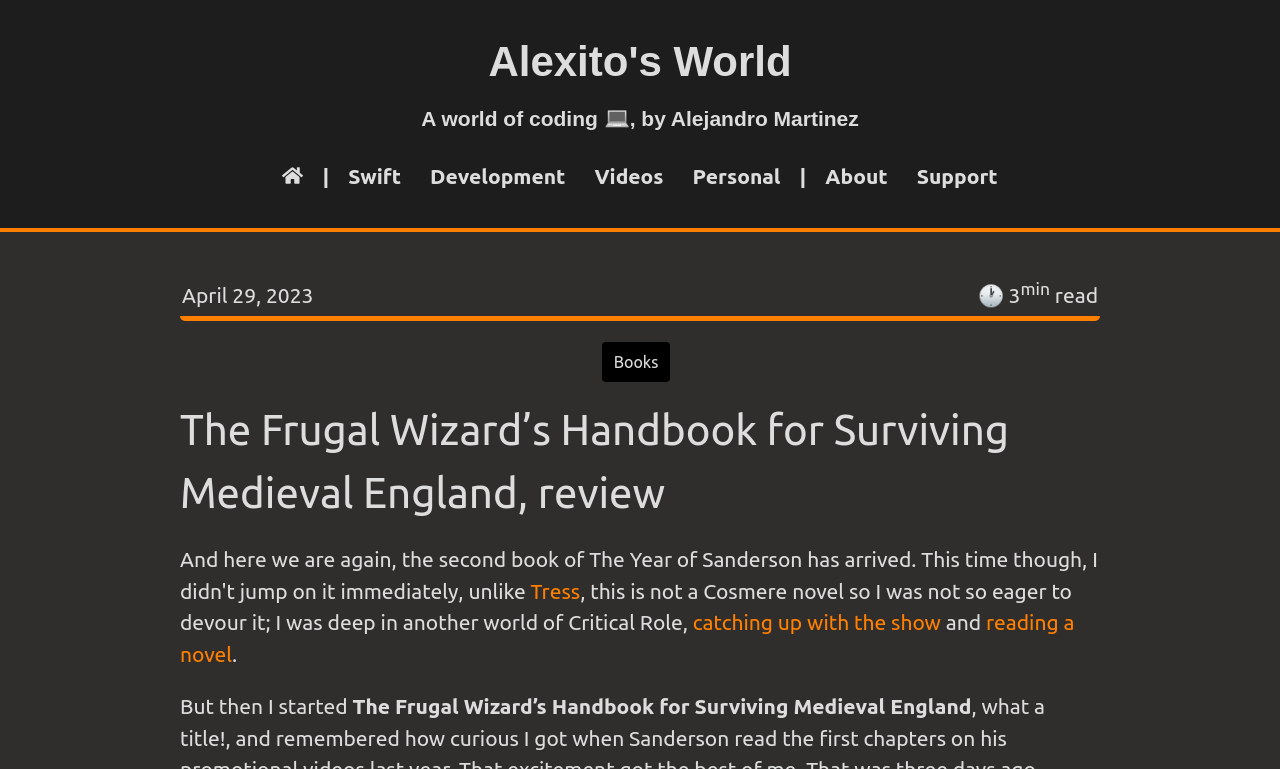Find the bounding box coordinates of the element to click in order to complete this instruction: "visit Swift page". The bounding box coordinates must be four float numbers between 0 and 1, denoted as [left, top, right, bottom].

[0.264, 0.202, 0.321, 0.254]